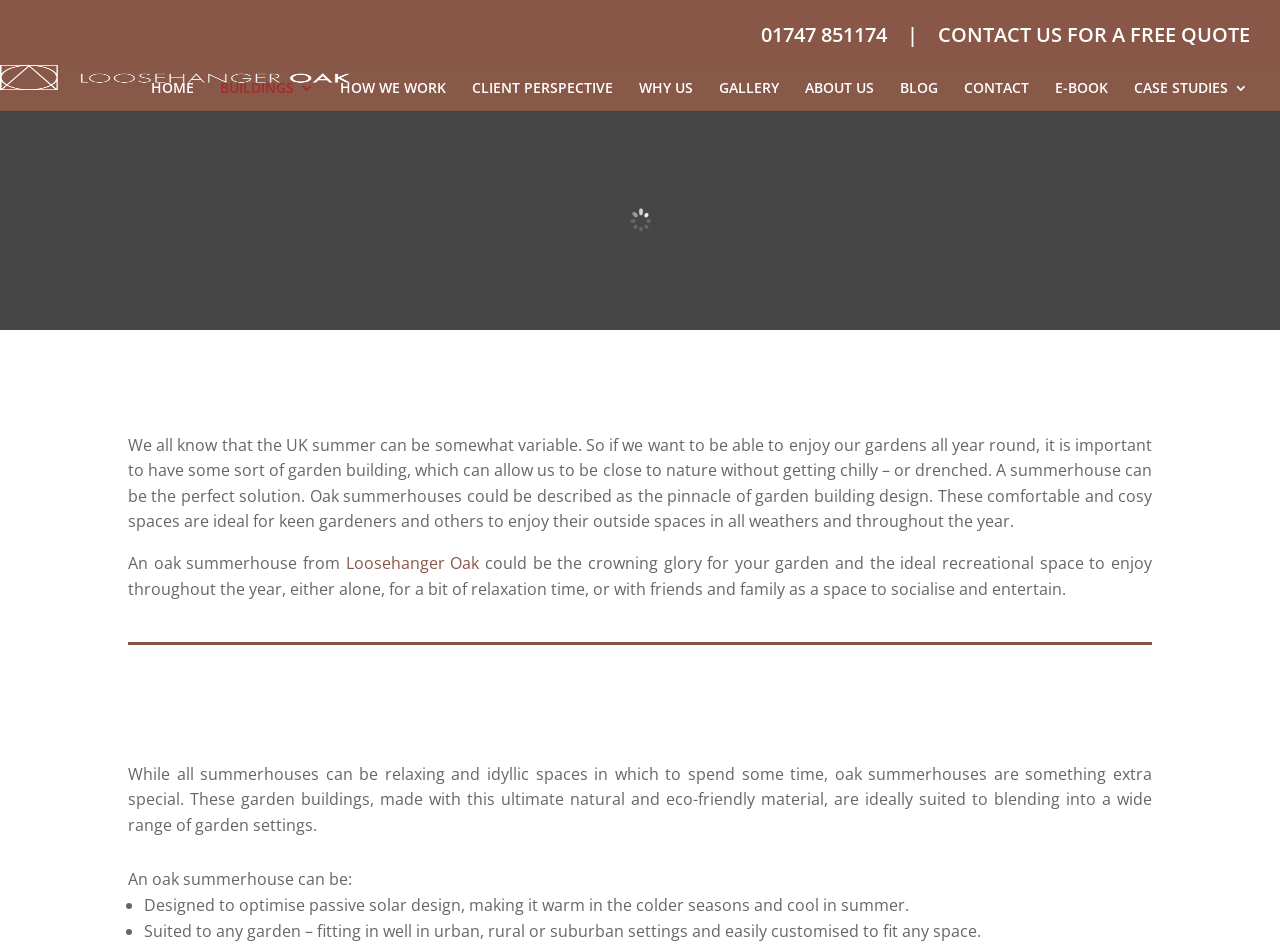Find the bounding box coordinates of the clickable element required to execute the following instruction: "Read about how we work". Provide the coordinates as four float numbers between 0 and 1, i.e., [left, top, right, bottom].

[0.266, 0.086, 0.348, 0.117]